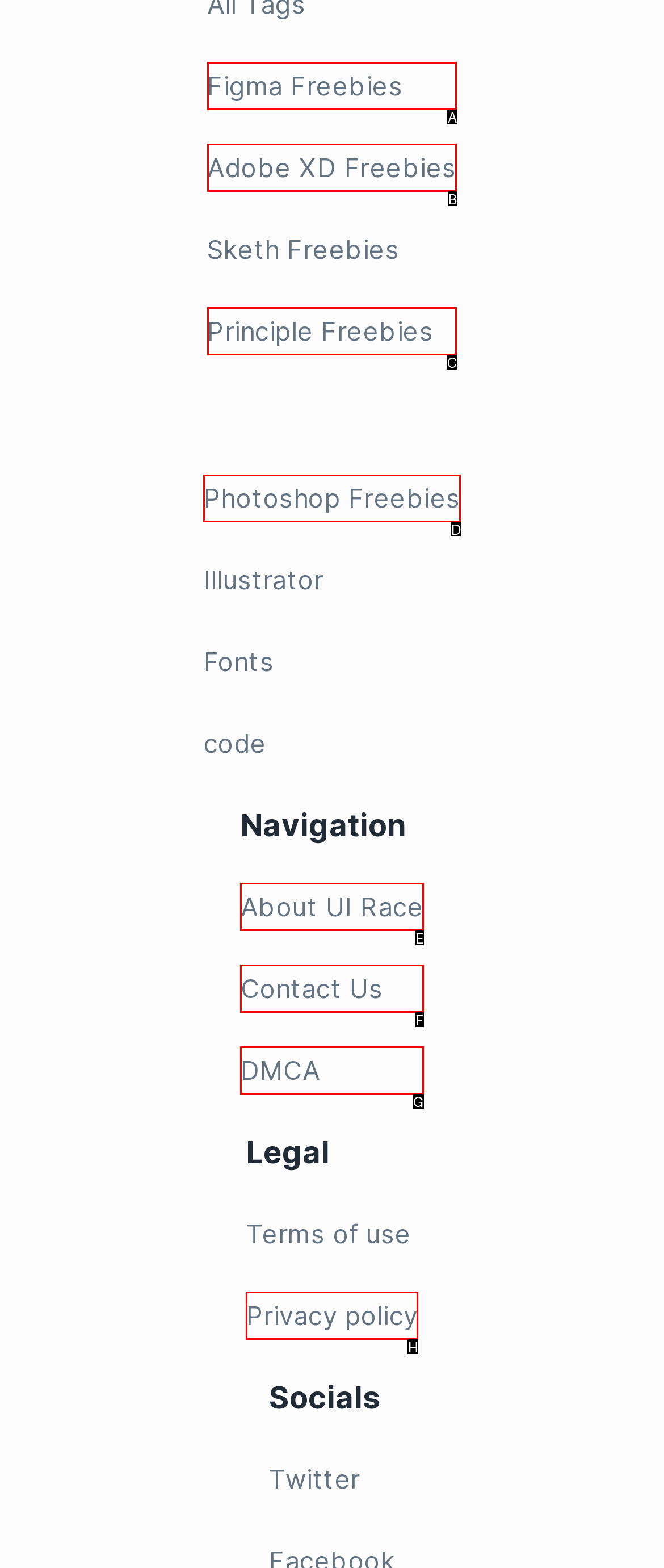Identify the appropriate choice to fulfill this task: Explore Photoshop Freebies
Respond with the letter corresponding to the correct option.

D